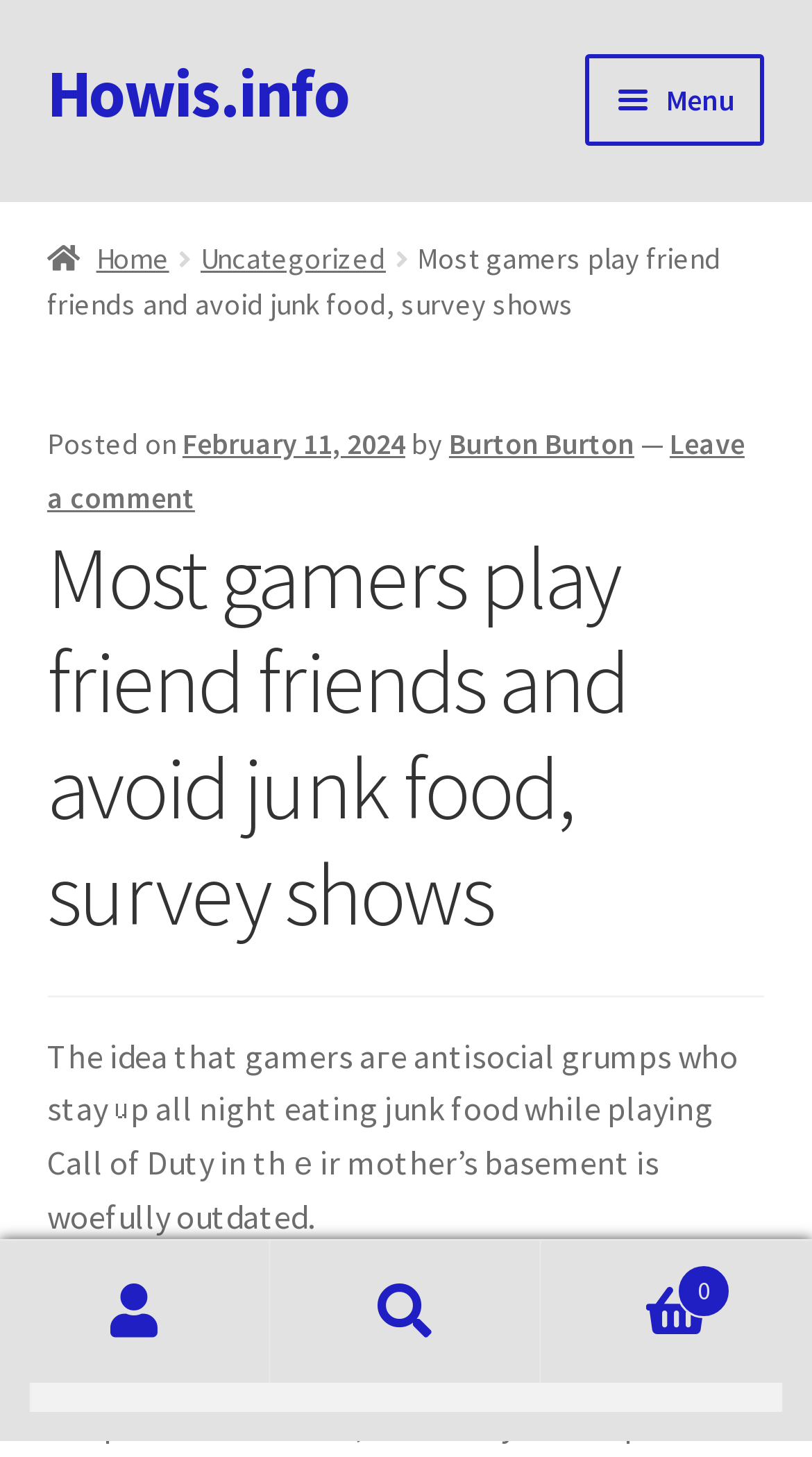Who is the author of the current article? Look at the image and give a one-word or short phrase answer.

Burton Burton